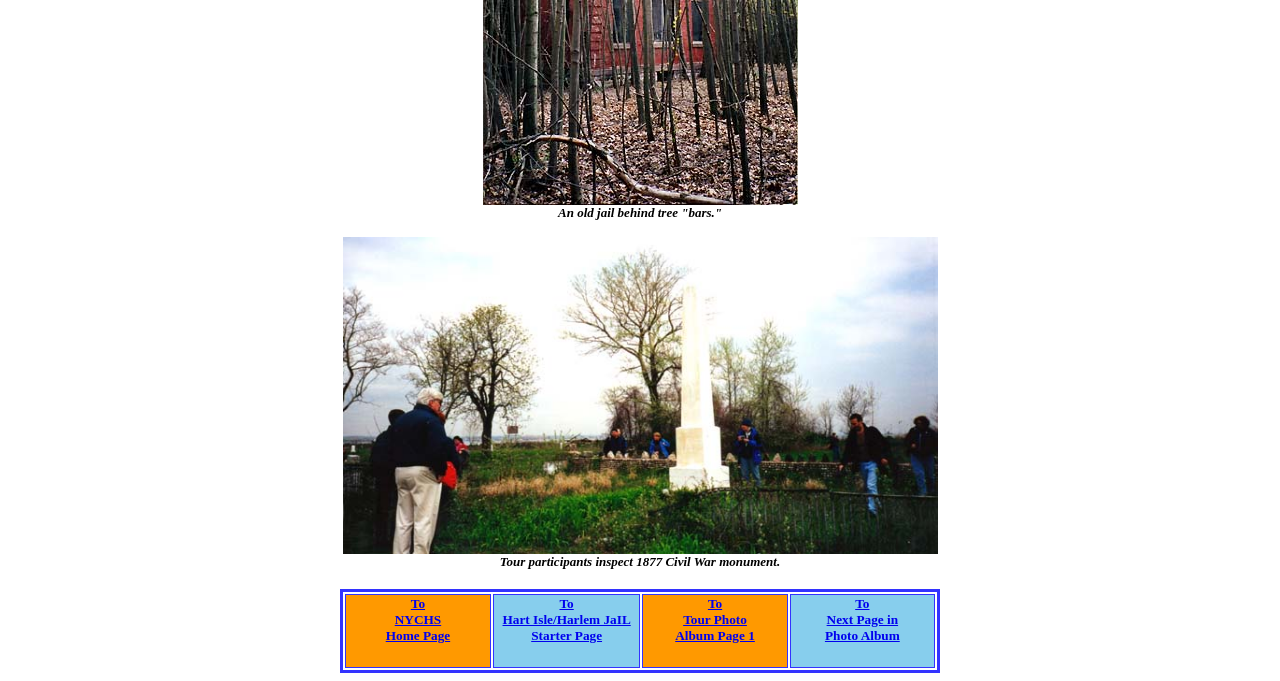Locate the bounding box coordinates for the element described below: "To Tour PhotoAlbum Page 1". The coordinates must be four float values between 0 and 1, formatted as [left, top, right, bottom].

[0.528, 0.875, 0.59, 0.944]